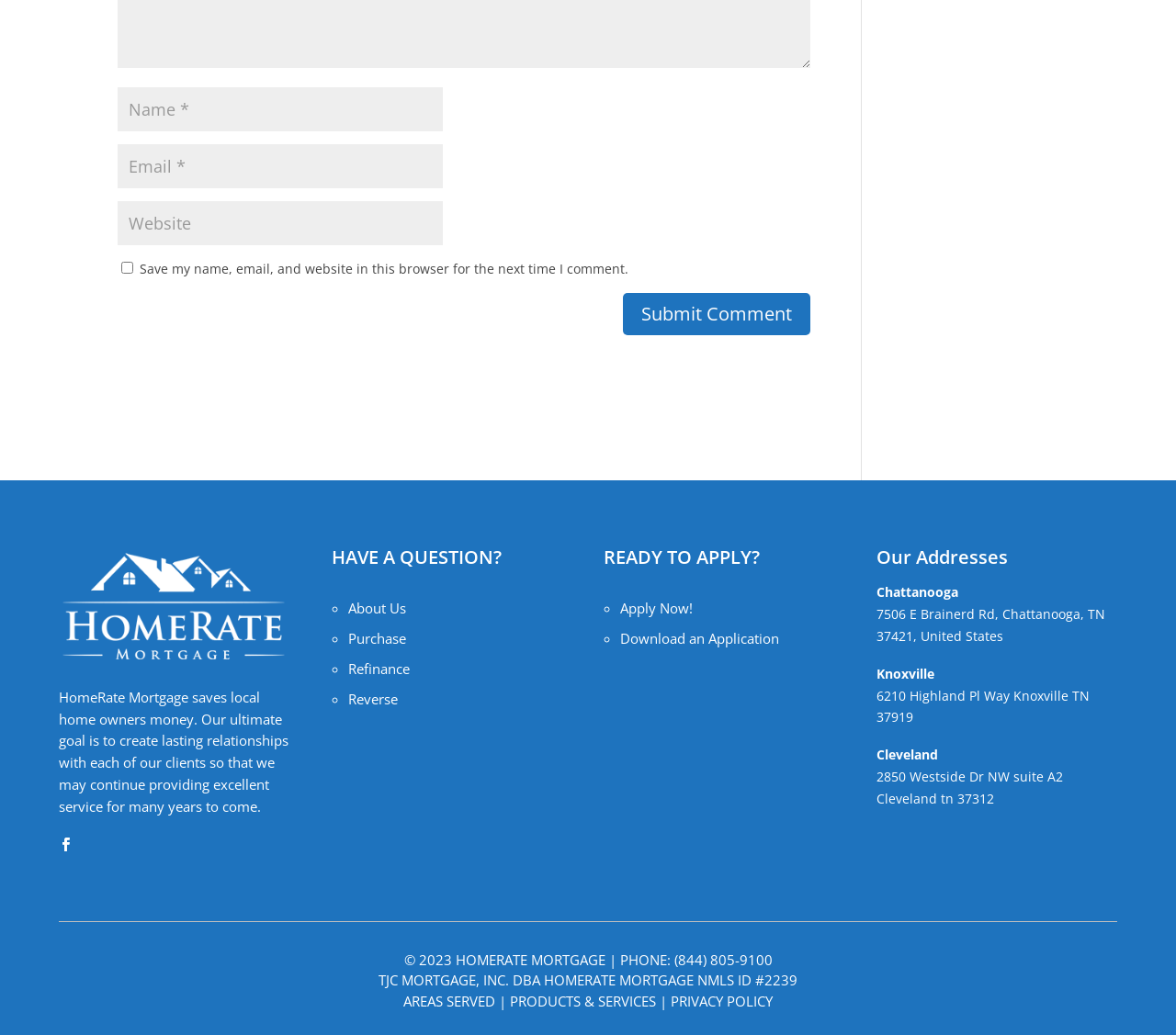Please use the details from the image to answer the following question comprehensively:
What is the purpose of the checkbox?

The purpose of the checkbox is to save the commenter's name, email, and website in the browser for the next time they comment, as indicated by the text 'Save my name, email, and website in this browser for the next time I comment.'